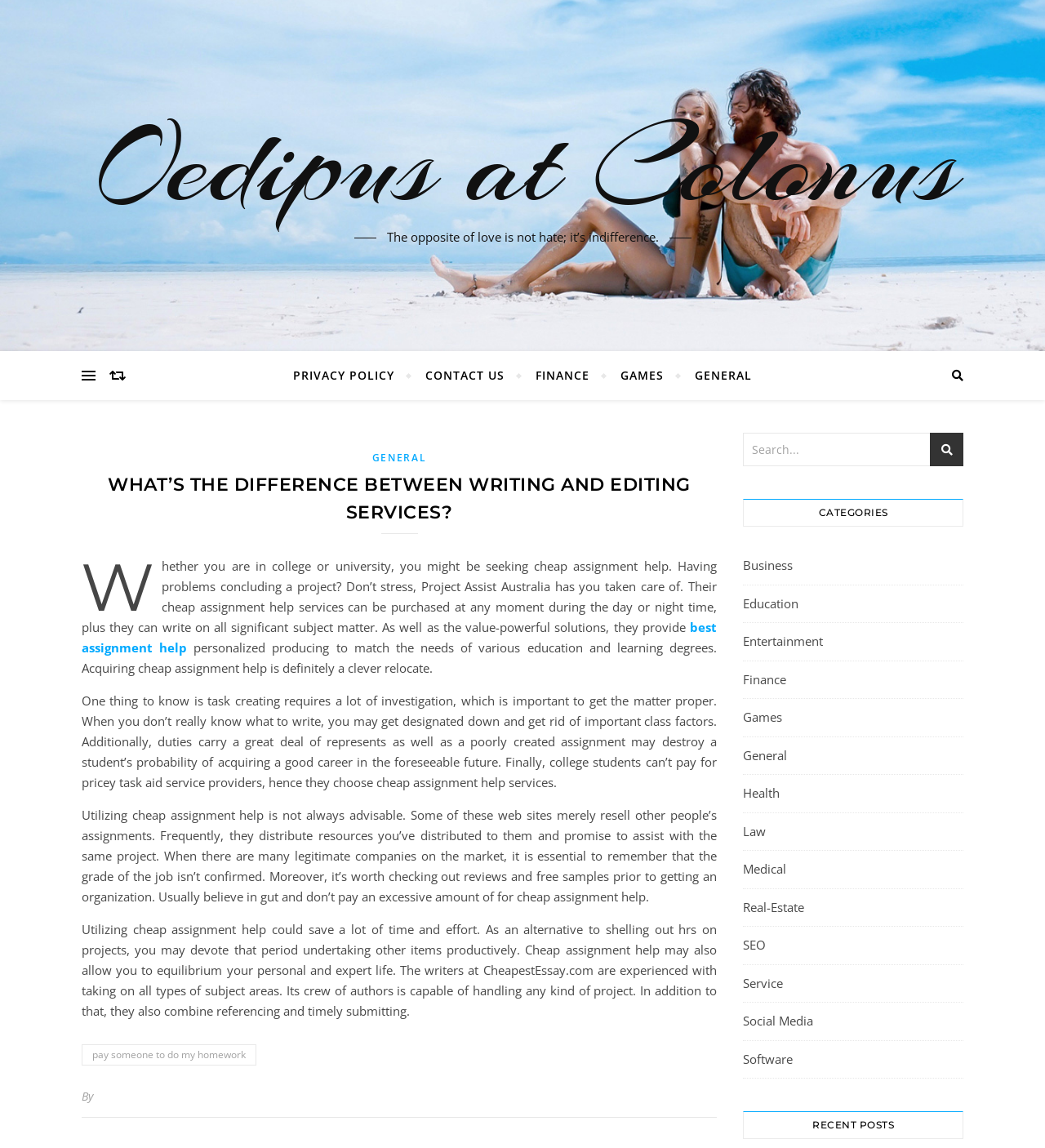Find the bounding box coordinates for the UI element whose description is: "General". The coordinates should be four float numbers between 0 and 1, in the format [left, top, right, bottom].

[0.711, 0.647, 0.753, 0.669]